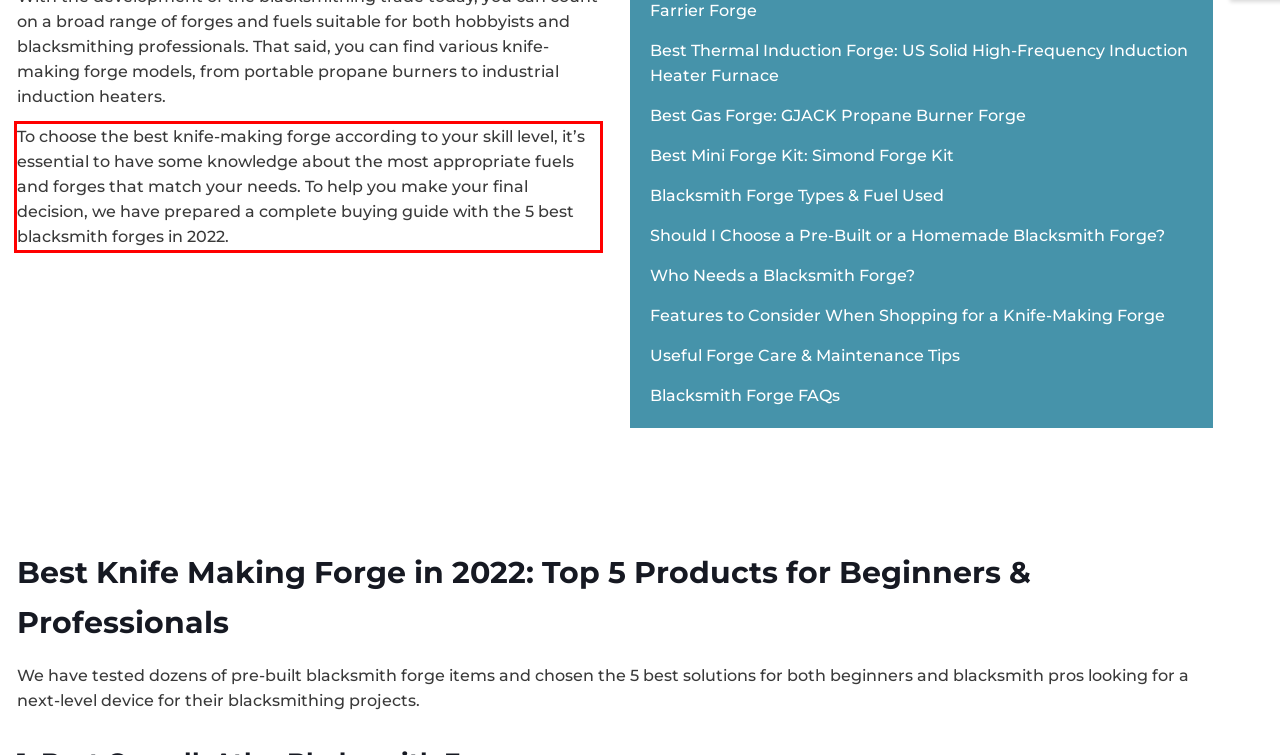Given a screenshot of a webpage, identify the red bounding box and perform OCR to recognize the text within that box.

To choose the best knife-making forge according to your skill level, it’s essential to have some knowledge about the most appropriate fuels and forges that match your needs. To help you make your final decision, we have prepared a complete buying guide with the 5 best blacksmith forges in 2022.